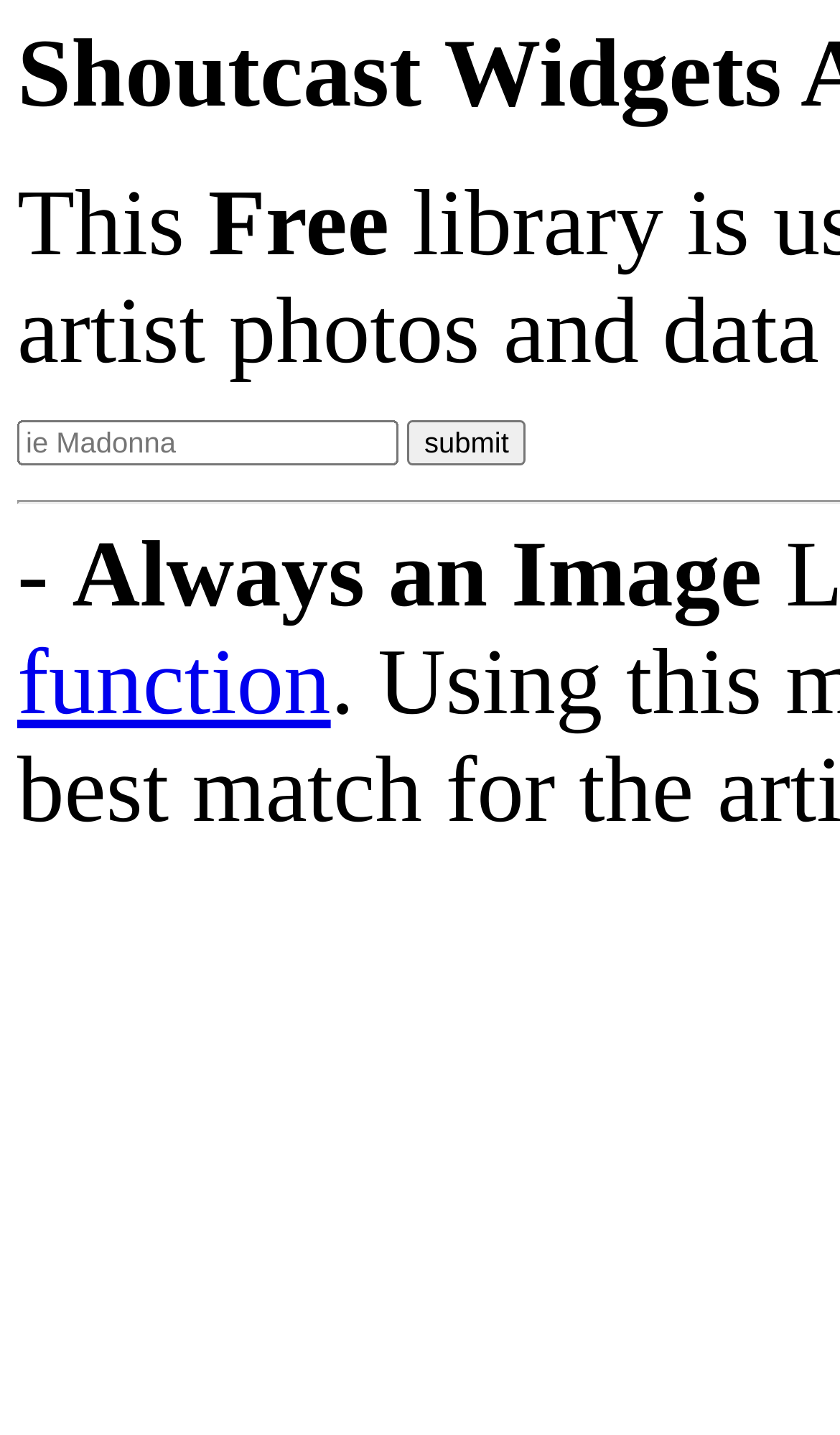Identify the bounding box for the UI element specified in this description: "name="artist" placeholder="ie Madonna"". The coordinates must be four float numbers between 0 and 1, formatted as [left, top, right, bottom].

[0.021, 0.292, 0.474, 0.324]